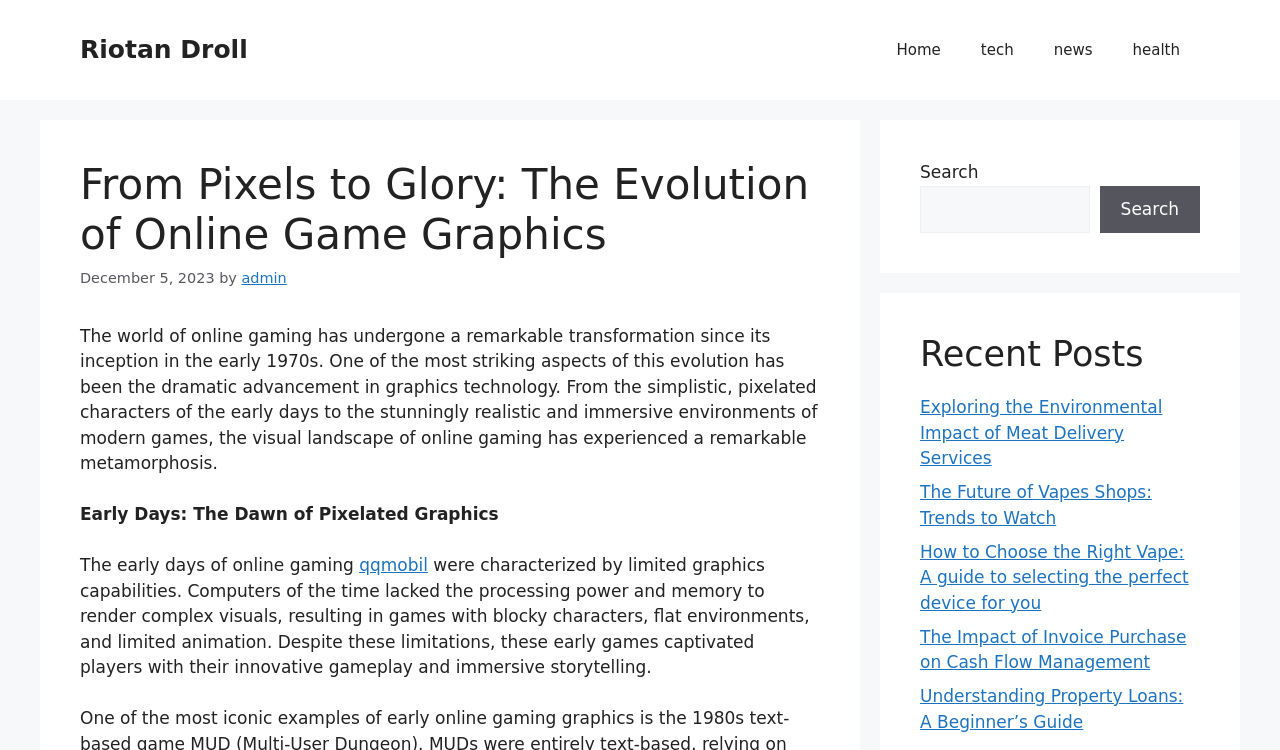Bounding box coordinates are specified in the format (top-left x, top-left y, bottom-right x, bottom-right y). All values are floating point numbers bounded between 0 and 1. Please provide the bounding box coordinate of the region this sentence describes: parent_node: Search name="s"

[0.719, 0.247, 0.851, 0.311]